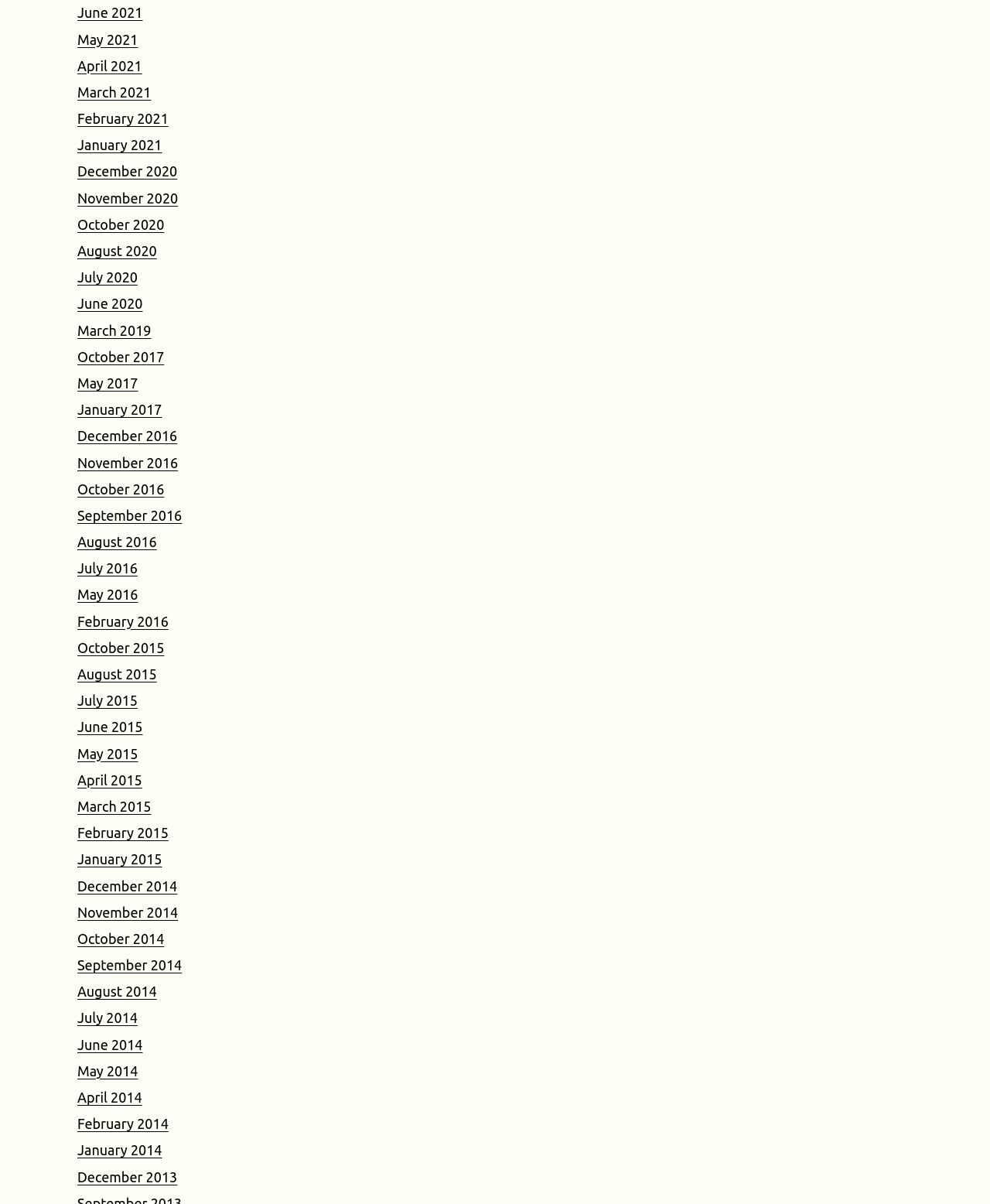Can you specify the bounding box coordinates for the region that should be clicked to fulfill this instruction: "view January 2015".

[0.078, 0.707, 0.164, 0.72]